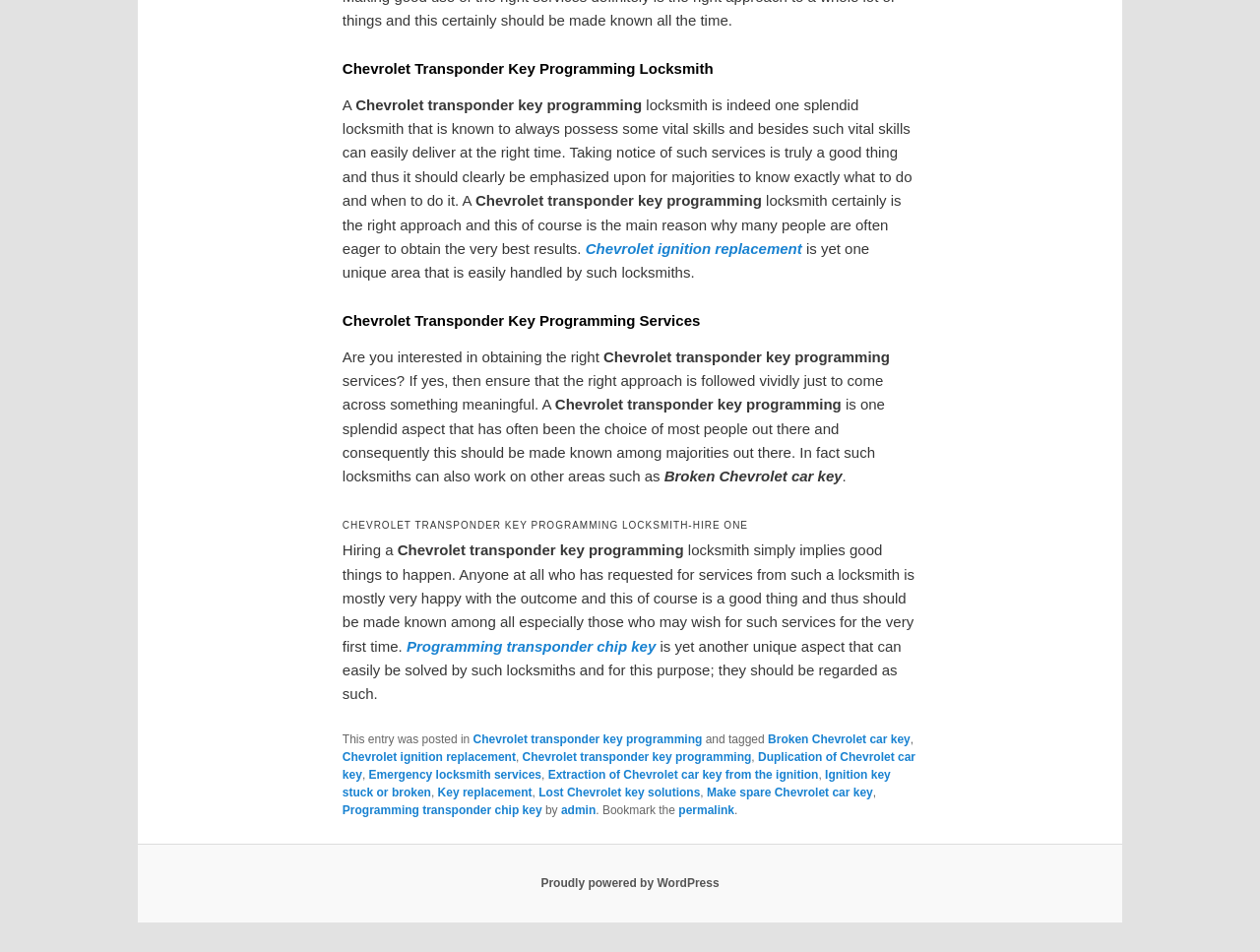What is the main topic of this webpage?
Please respond to the question thoroughly and include all relevant details.

Based on the multiple headings and text content on the webpage, it is clear that the main topic is related to Chevrolet transponder key programming, including locksmith services and key replacement.